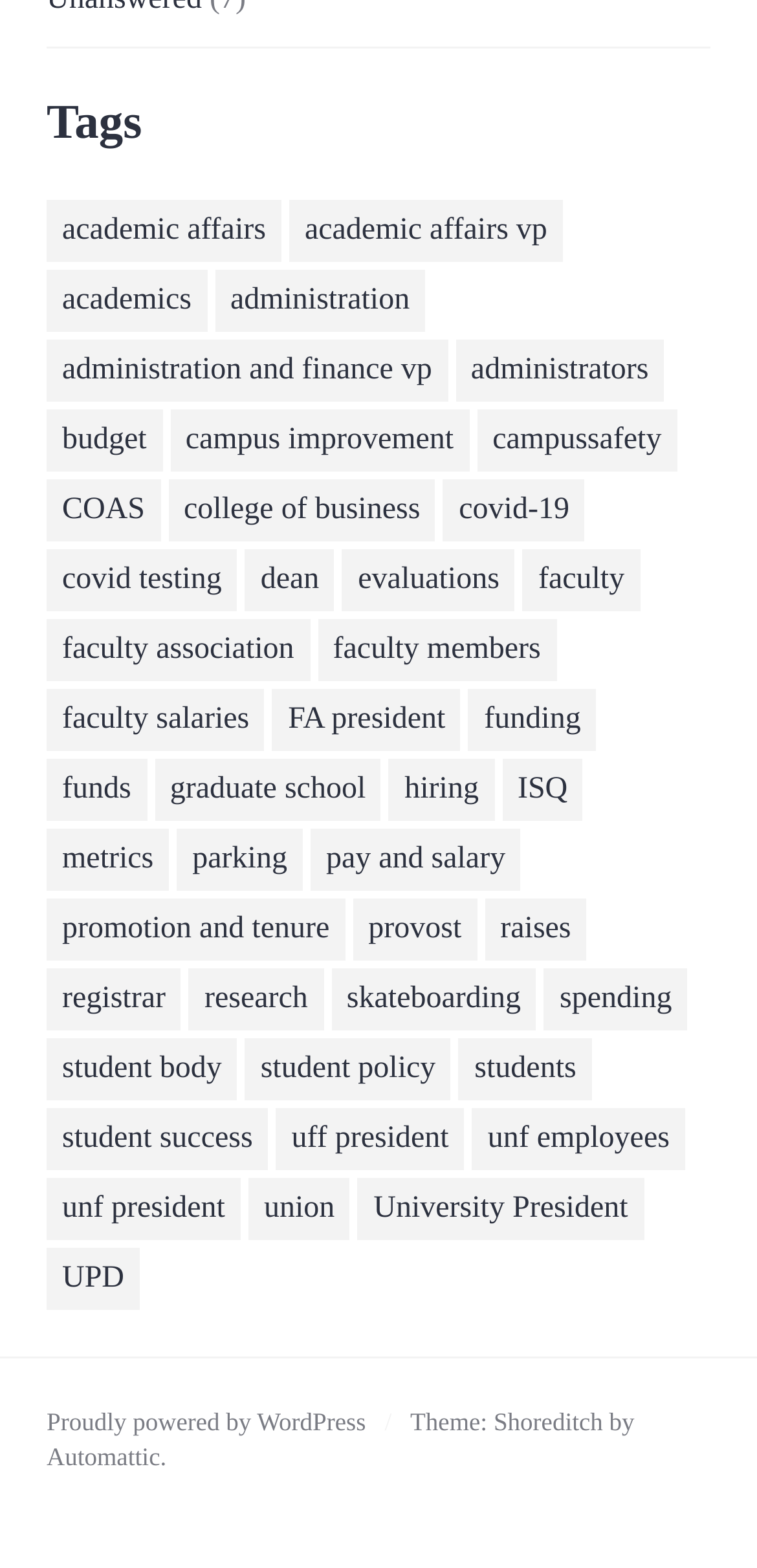From the webpage screenshot, predict the bounding box of the UI element that matches this description: "administration and finance vp".

[0.062, 0.217, 0.591, 0.257]